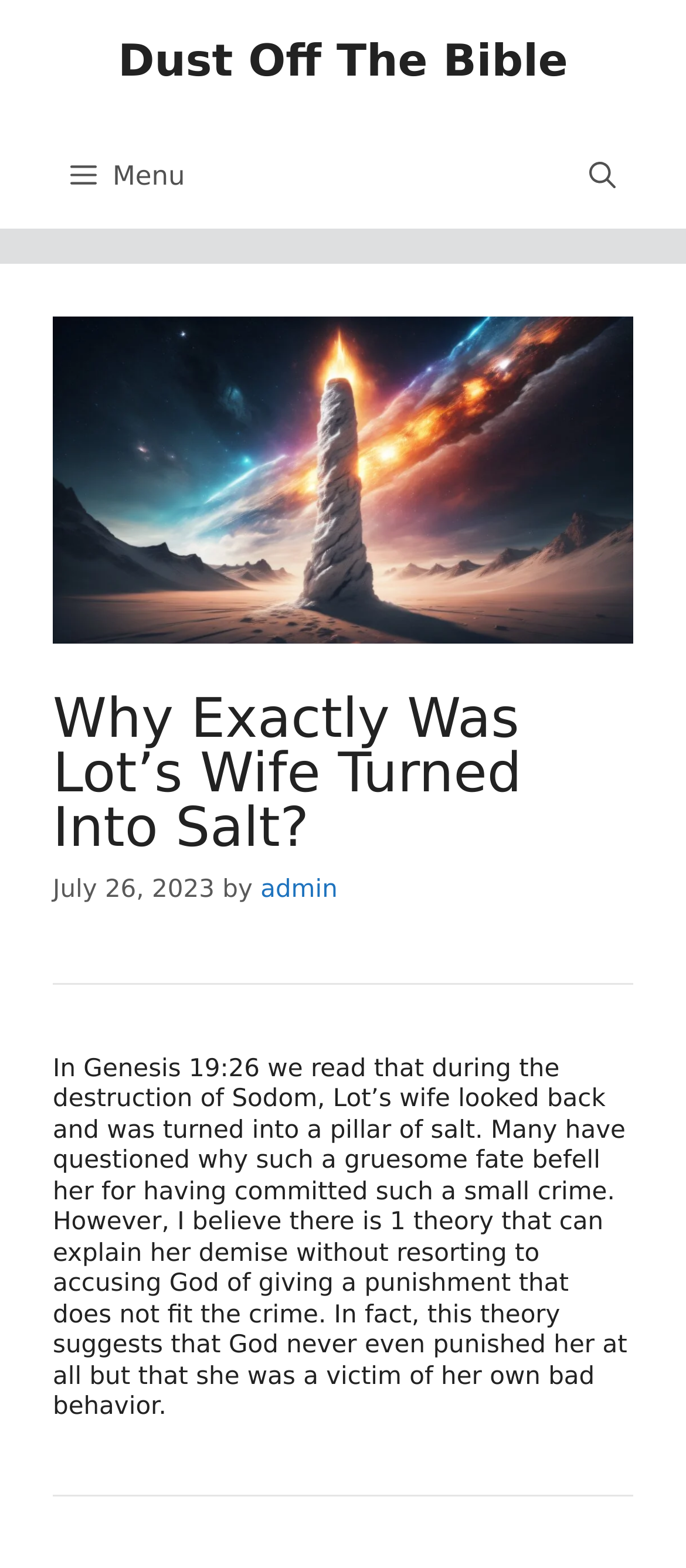Please provide a comprehensive answer to the question based on the screenshot: What is the image above the content section?

The image above the content section is a 'Pillar of Salt' which is related to the biblical story of Lot's wife being turned into a pillar of salt.